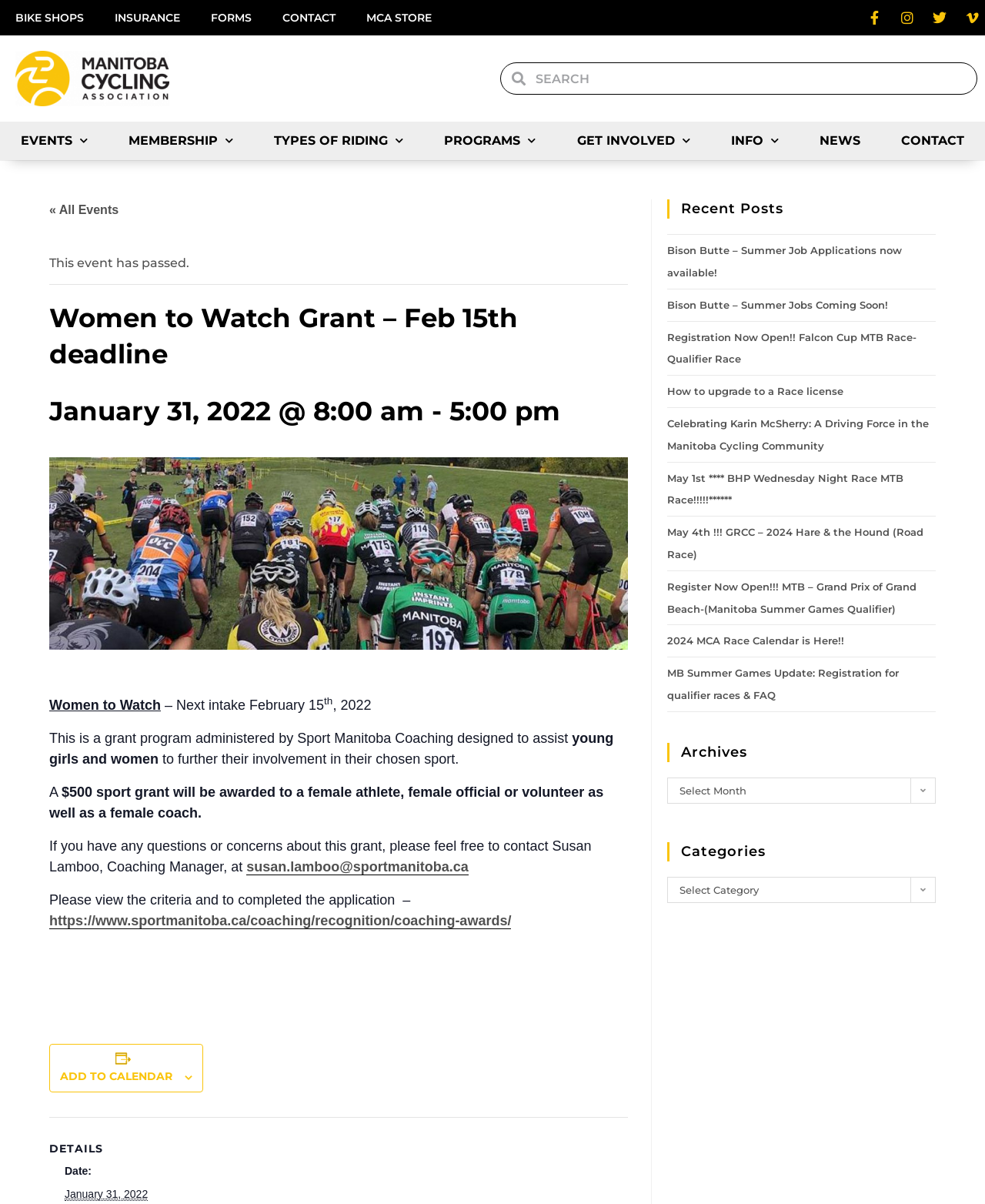What is the main heading of this webpage? Please extract and provide it.

Women to Watch Grant – Feb 15th deadline